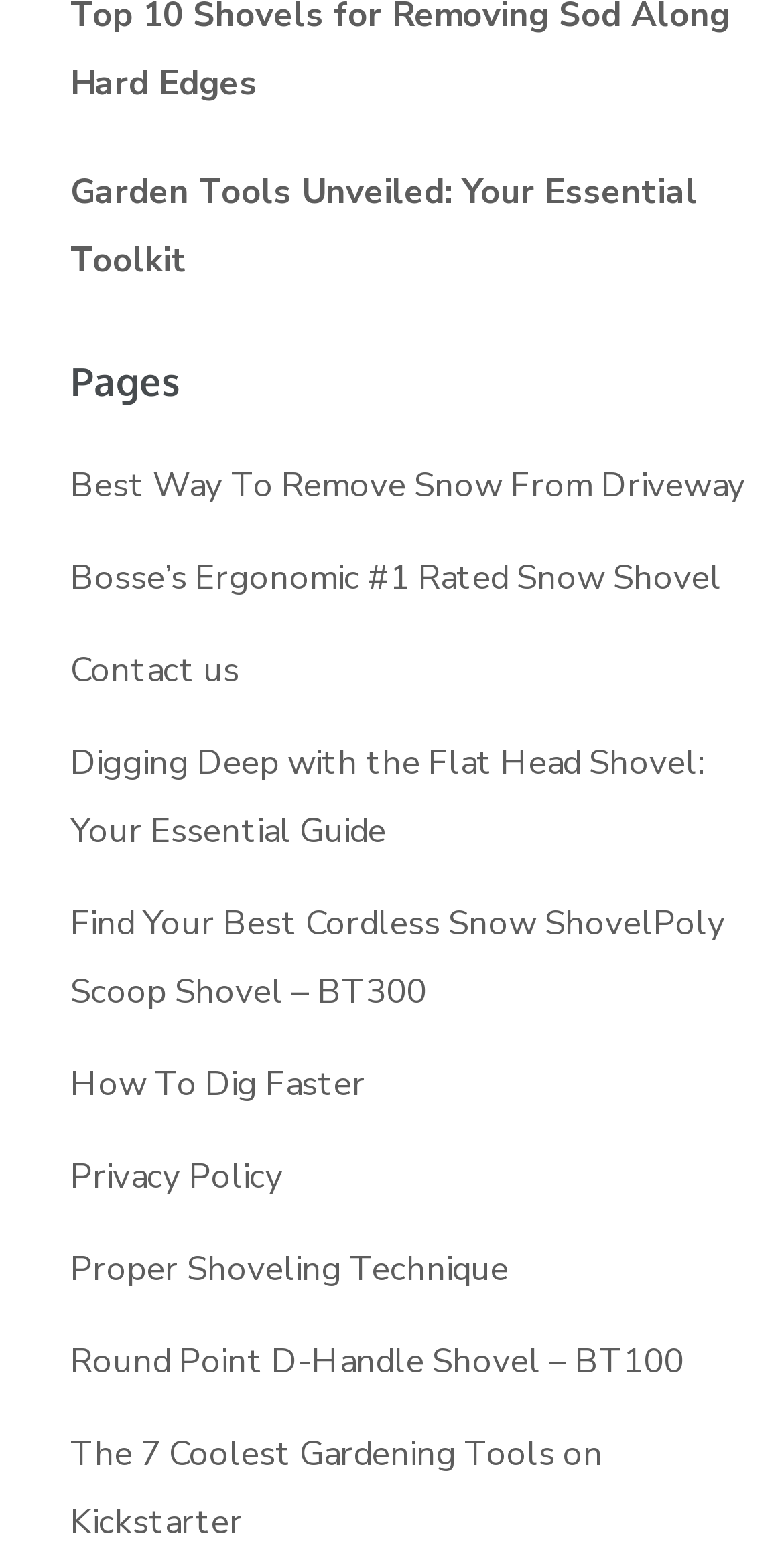Please identify the bounding box coordinates of the element I need to click to follow this instruction: "Learn about proper shoveling technique".

[0.09, 0.795, 0.649, 0.825]